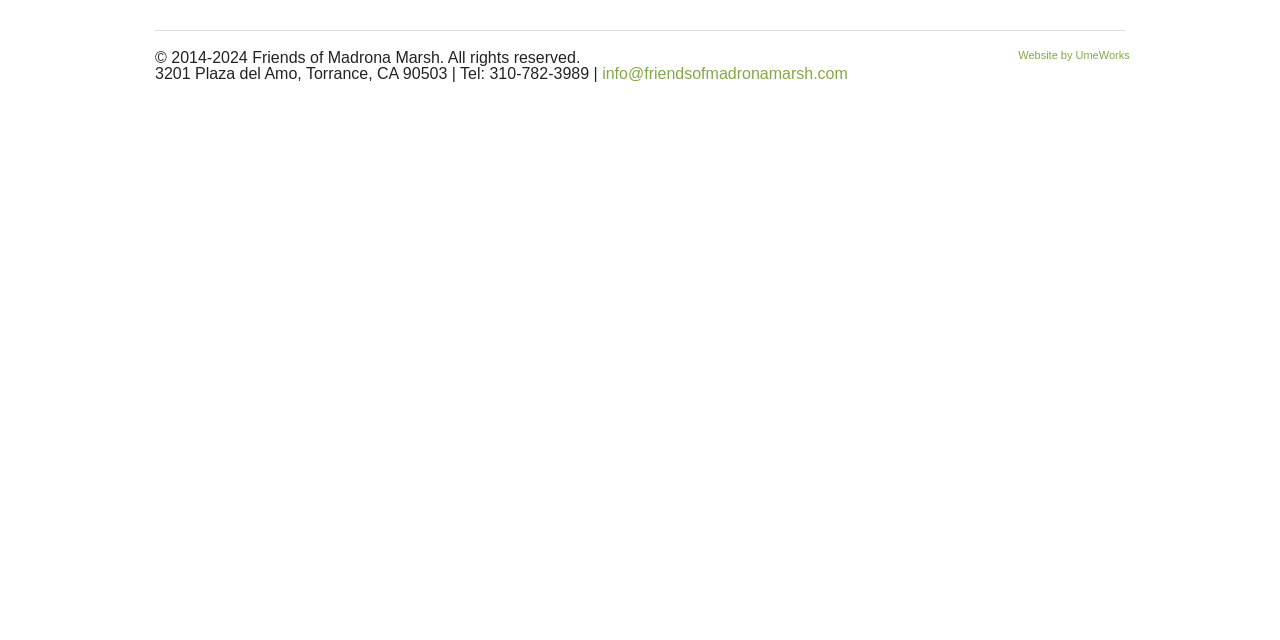Given the element description "Website by UmeWorks", identify the bounding box of the corresponding UI element.

[0.795, 0.077, 0.883, 0.095]